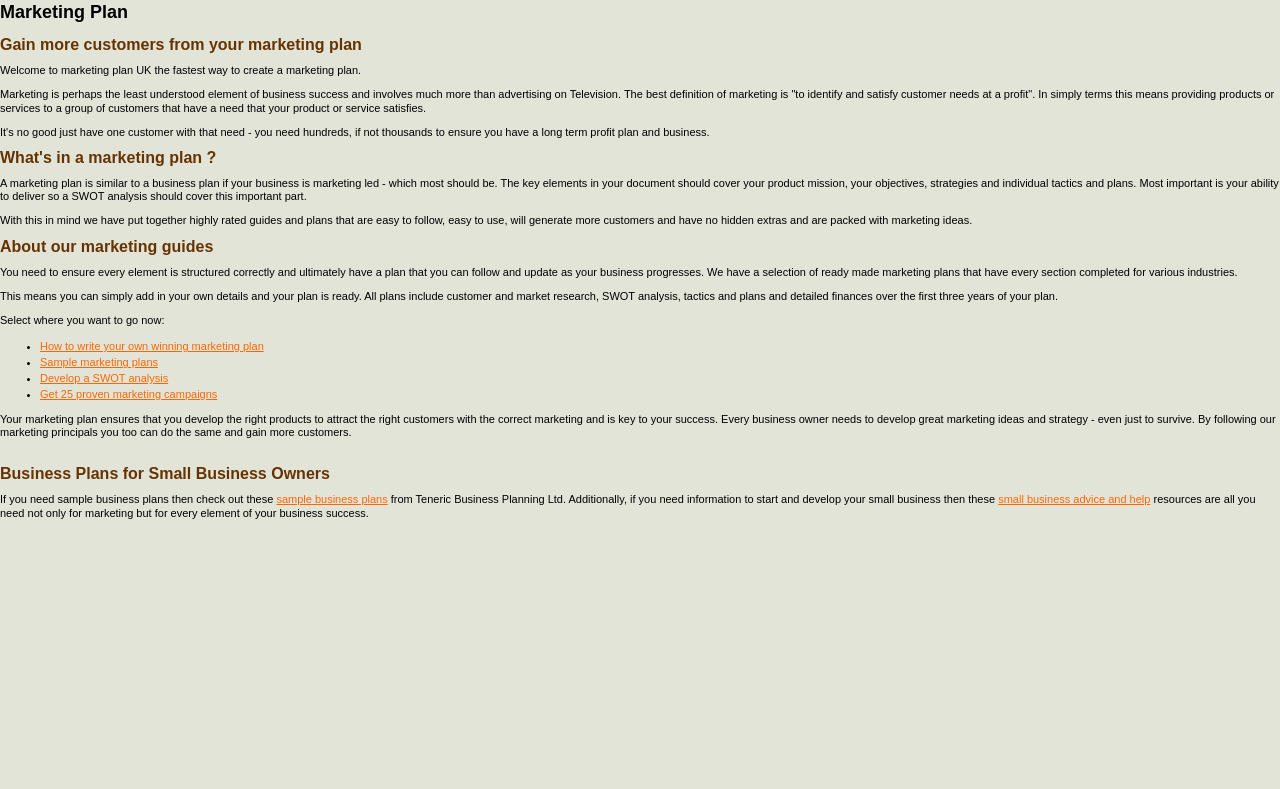What type of business plans are mentioned on the webpage?
Kindly offer a comprehensive and detailed response to the question.

The webpage mentions business plans for small business owners, and provides a link to sample business plans and small business advice and help resources.